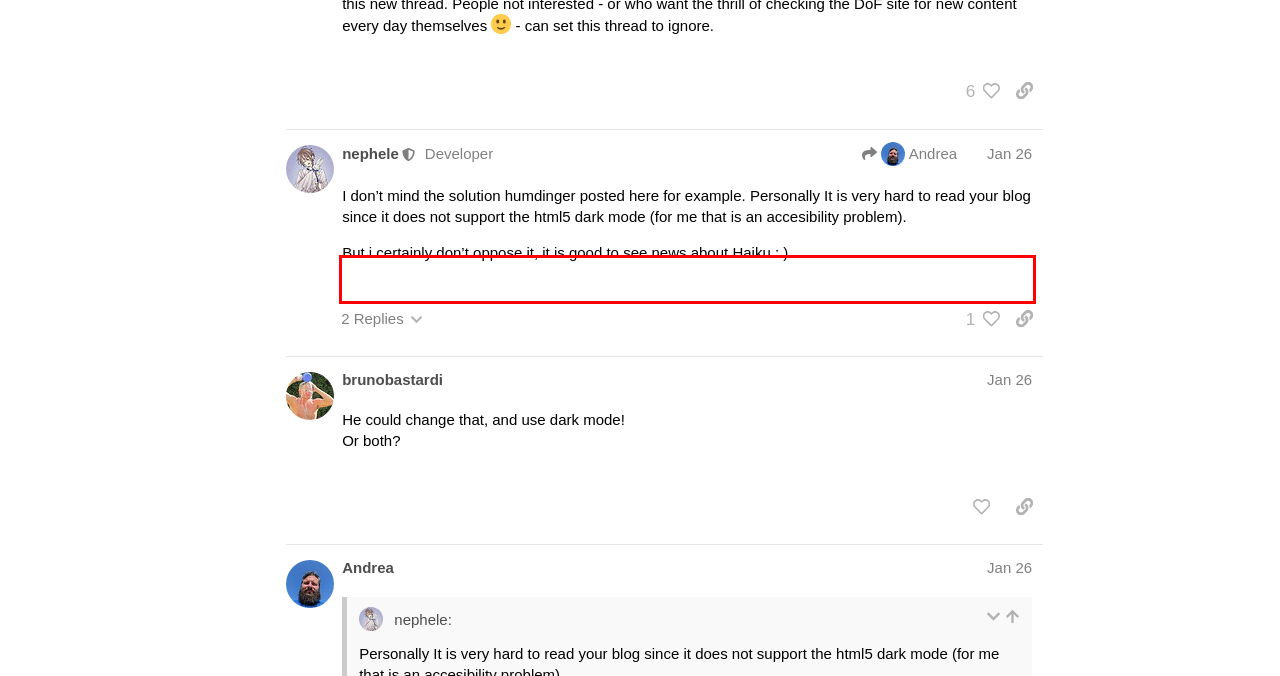Please extract the text content within the red bounding box on the webpage screenshot using OCR.

Begasus, a self-taught Haiku developer, brings a unique perspective to the community. Despite lacking formal coding education, he excels in porting applications and engaging with the Haiku environment.